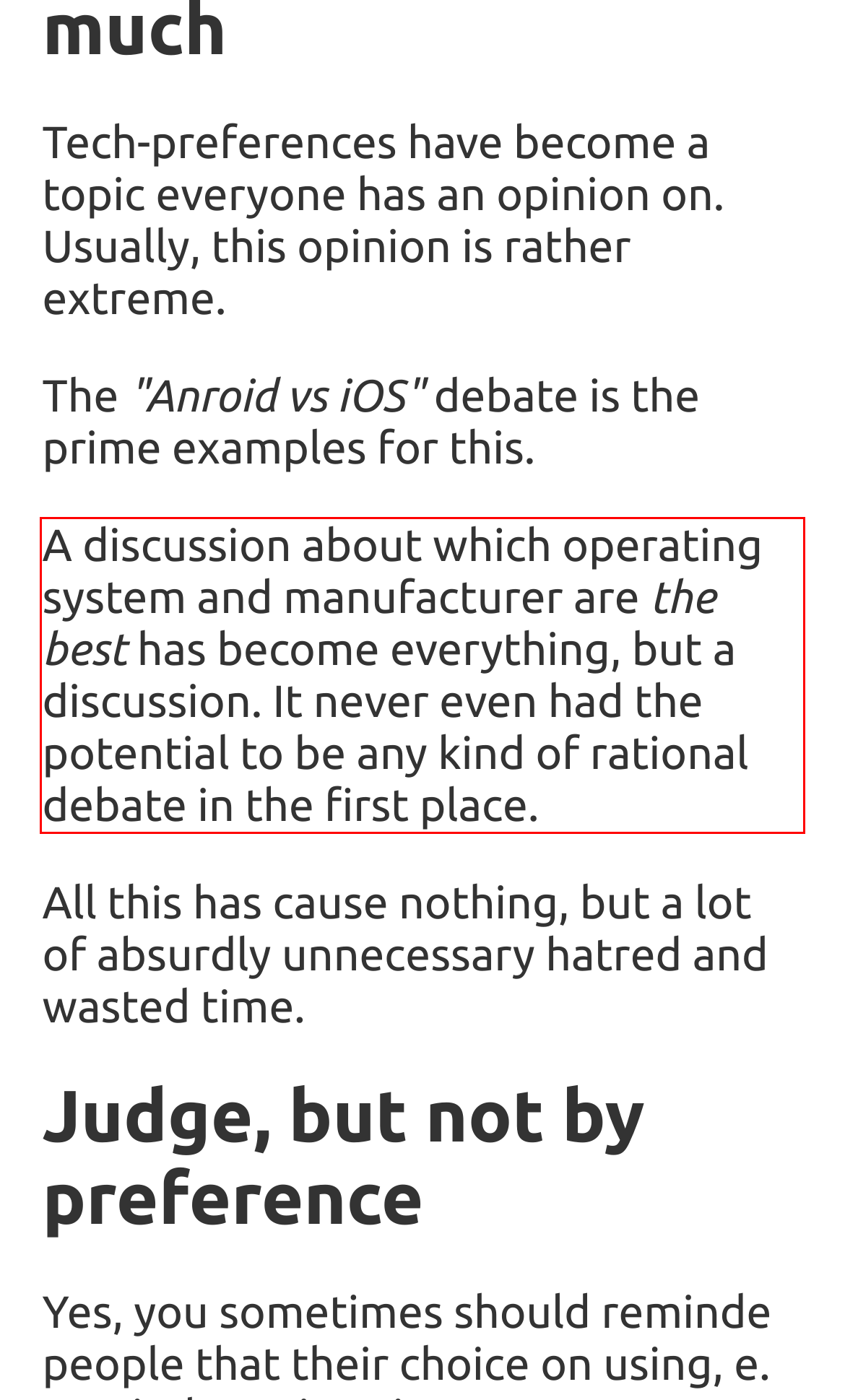Given a screenshot of a webpage with a red bounding box, extract the text content from the UI element inside the red bounding box.

A discussion about which operating system and manufacturer are the best has become everything, but a discussion. It never even had the potential to be any kind of rational debate in the first place.